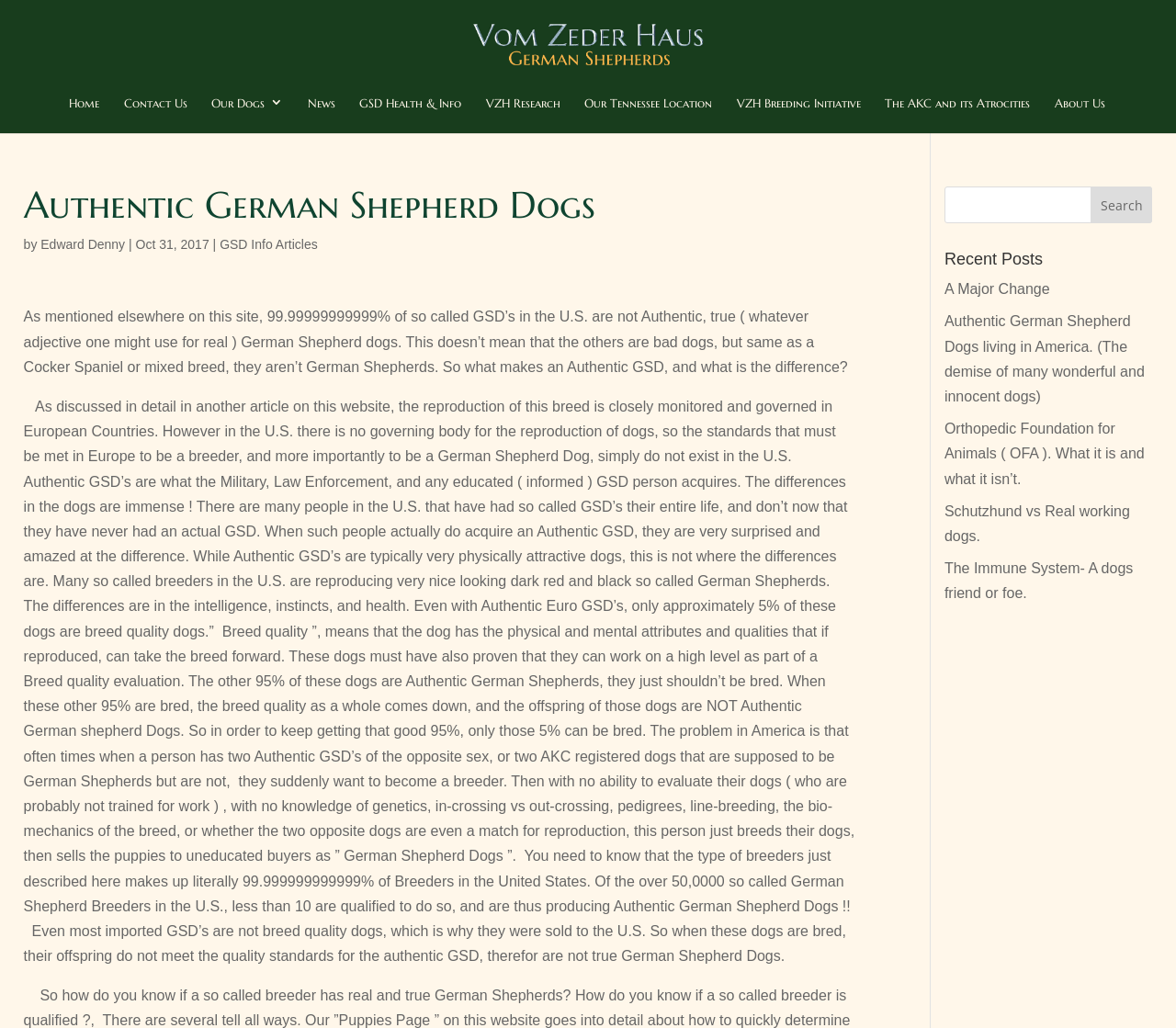What is the difference between authentic and non-authentic German Shepherd Dogs?
Please utilize the information in the image to give a detailed response to the question.

I determined the answer by reading the text on the webpage, which states that the differences between authentic and non-authentic German Shepherd Dogs are not in physical appearance, but rather in intelligence, instincts, and health. The text also explains that authentic German Shepherd Dogs are bred according to specific standards and have certain characteristics that make them suitable for work.